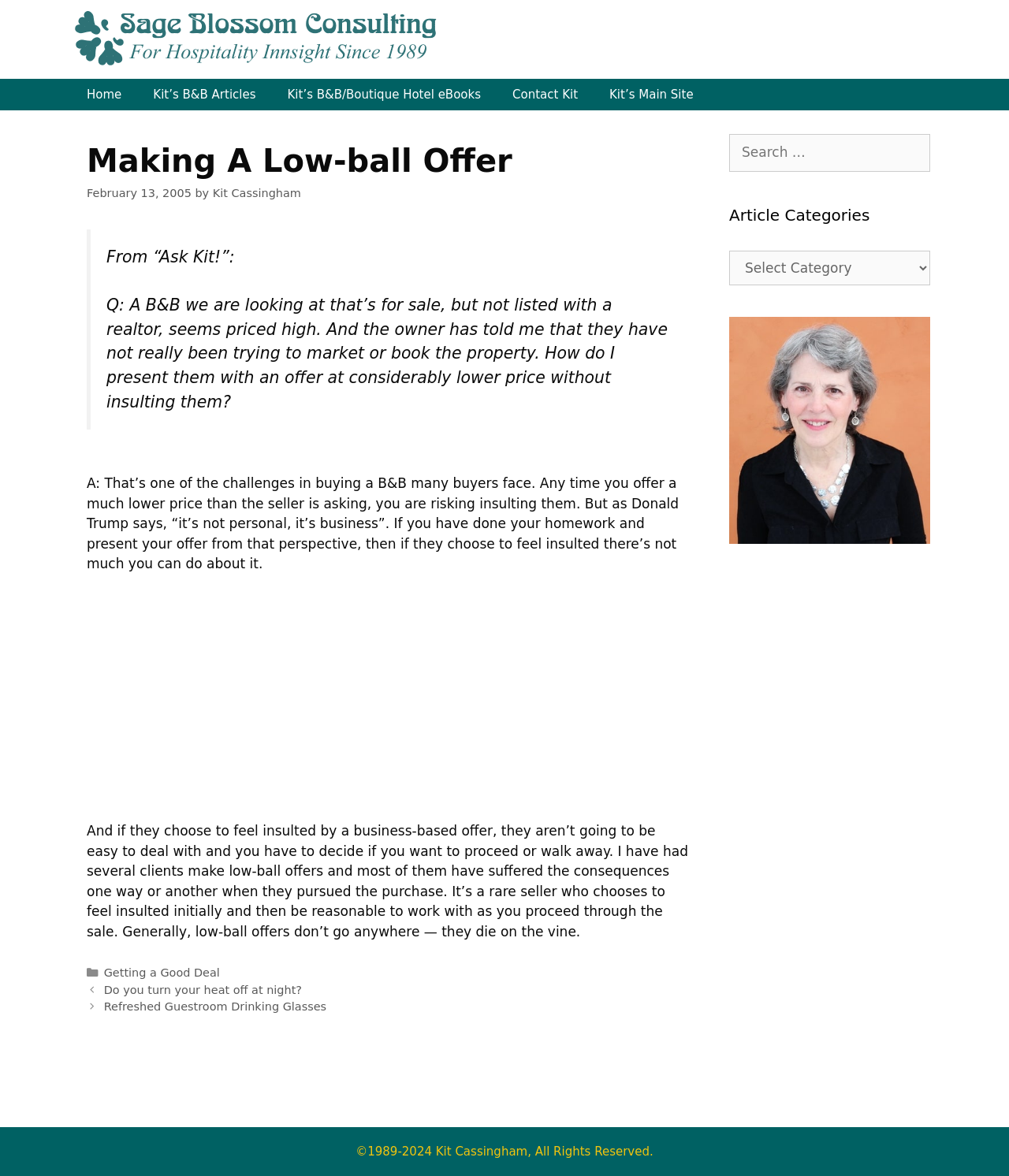Use a single word or phrase to answer the question: What is the purpose of the search box?

To search for articles